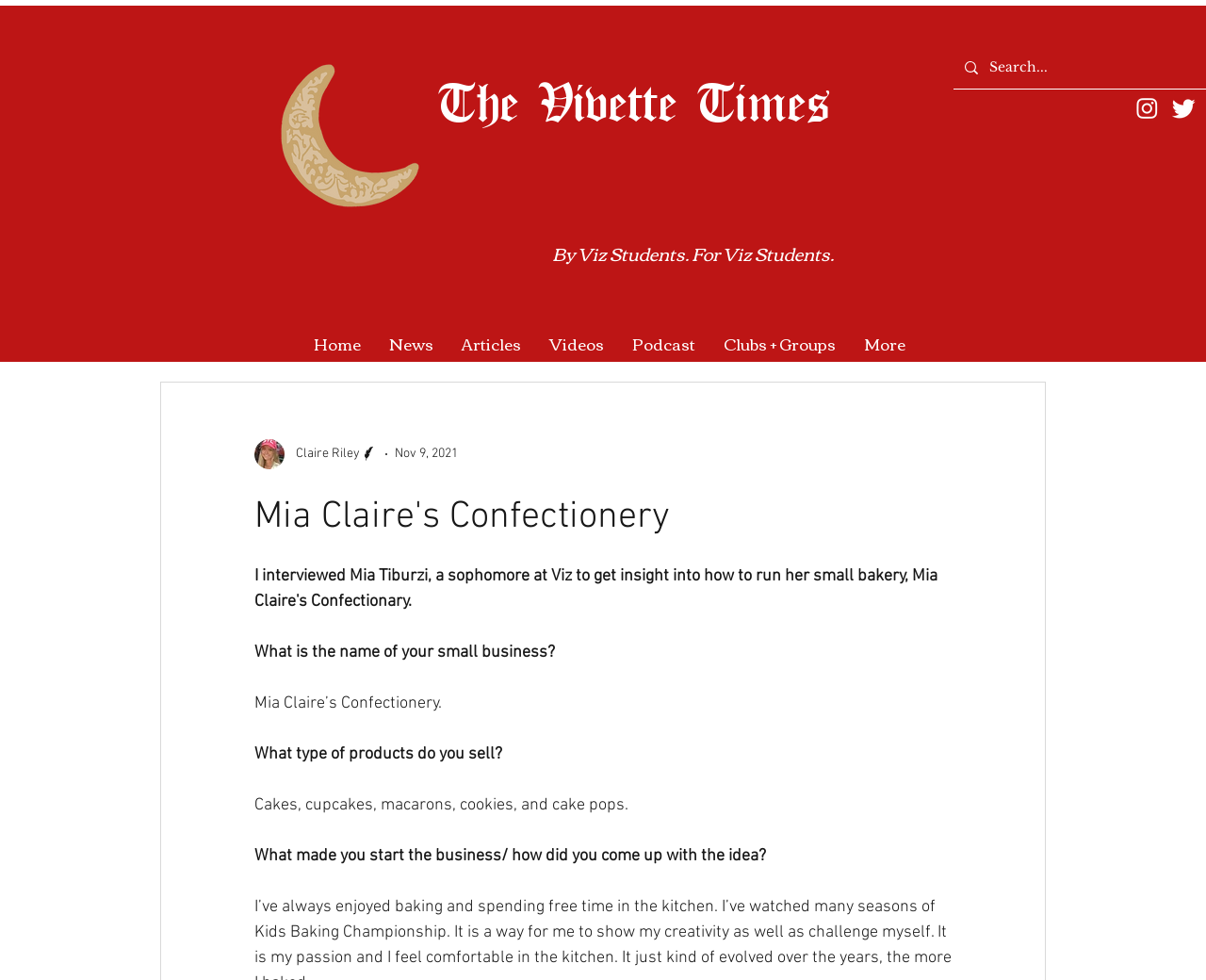Please provide a detailed answer to the question below by examining the image:
What type of products does Mia Claire's Confectionery sell?

The answer can be found in the interview section of the webpage, where the question 'What type of products do you sell?' is asked, and the response is 'Cakes, cupcakes, macarons, cookies, and cake pops.' This indicates that Mia Claire's Confectionery sells these types of products.